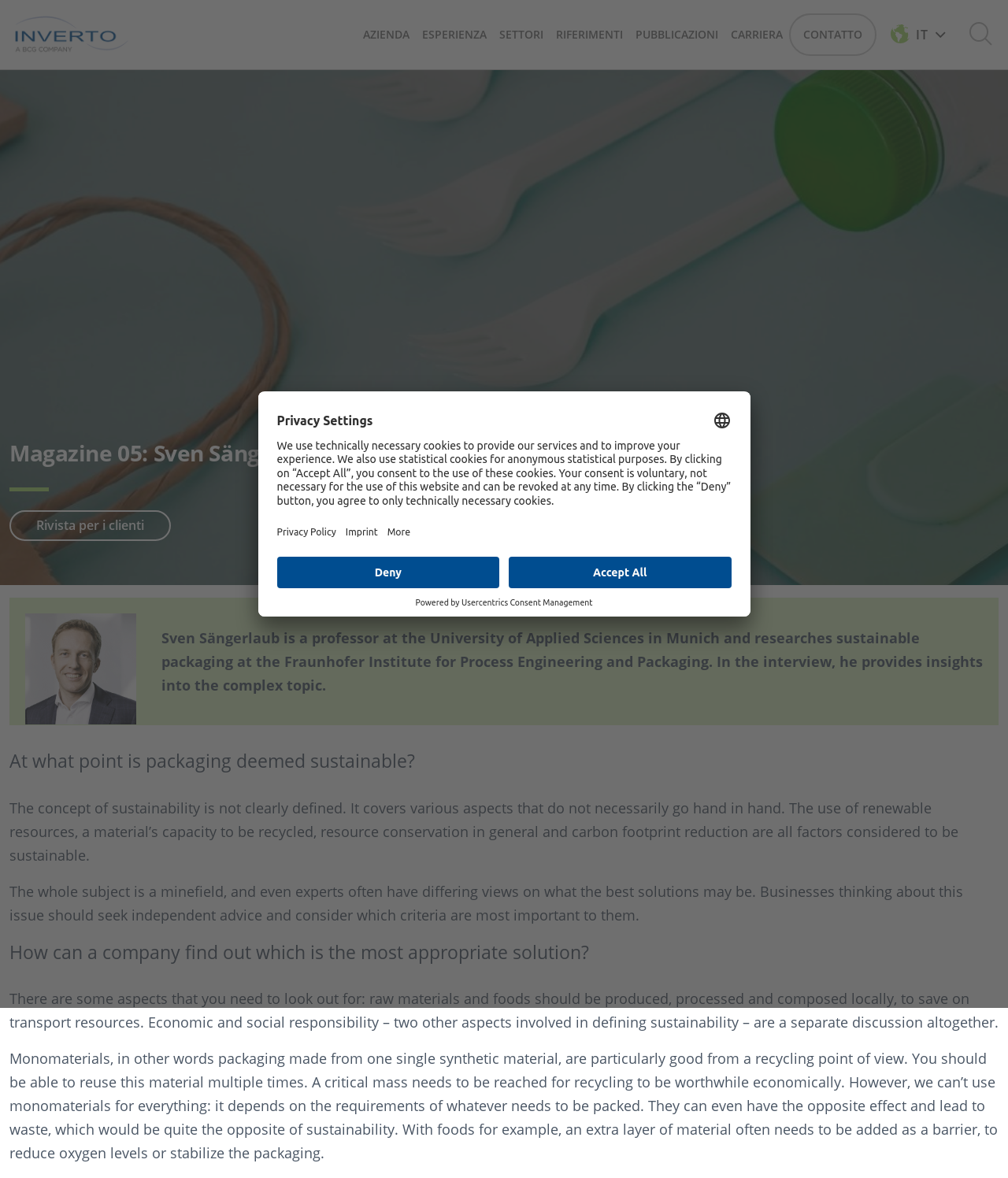Please provide a comprehensive response to the question below by analyzing the image: 
What is the purpose of the 'Open Privacy Settings' button?

The 'Open Privacy Settings' button is used to access the privacy settings dialog, where users can manage their cookie preferences and consent to the use of statistical cookies.